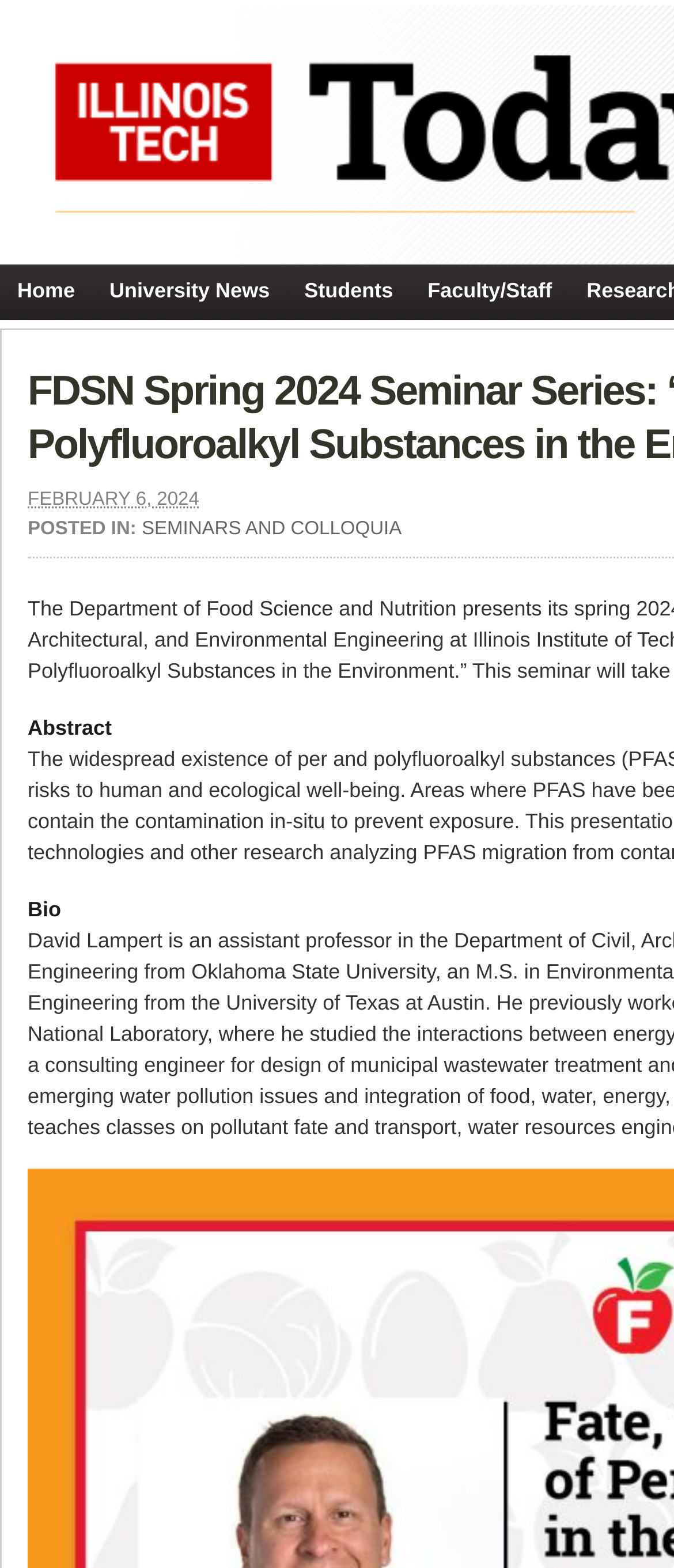Please provide the bounding box coordinates for the UI element as described: "Home". The coordinates must be four floats between 0 and 1, represented as [left, top, right, bottom].

[0.0, 0.169, 0.137, 0.203]